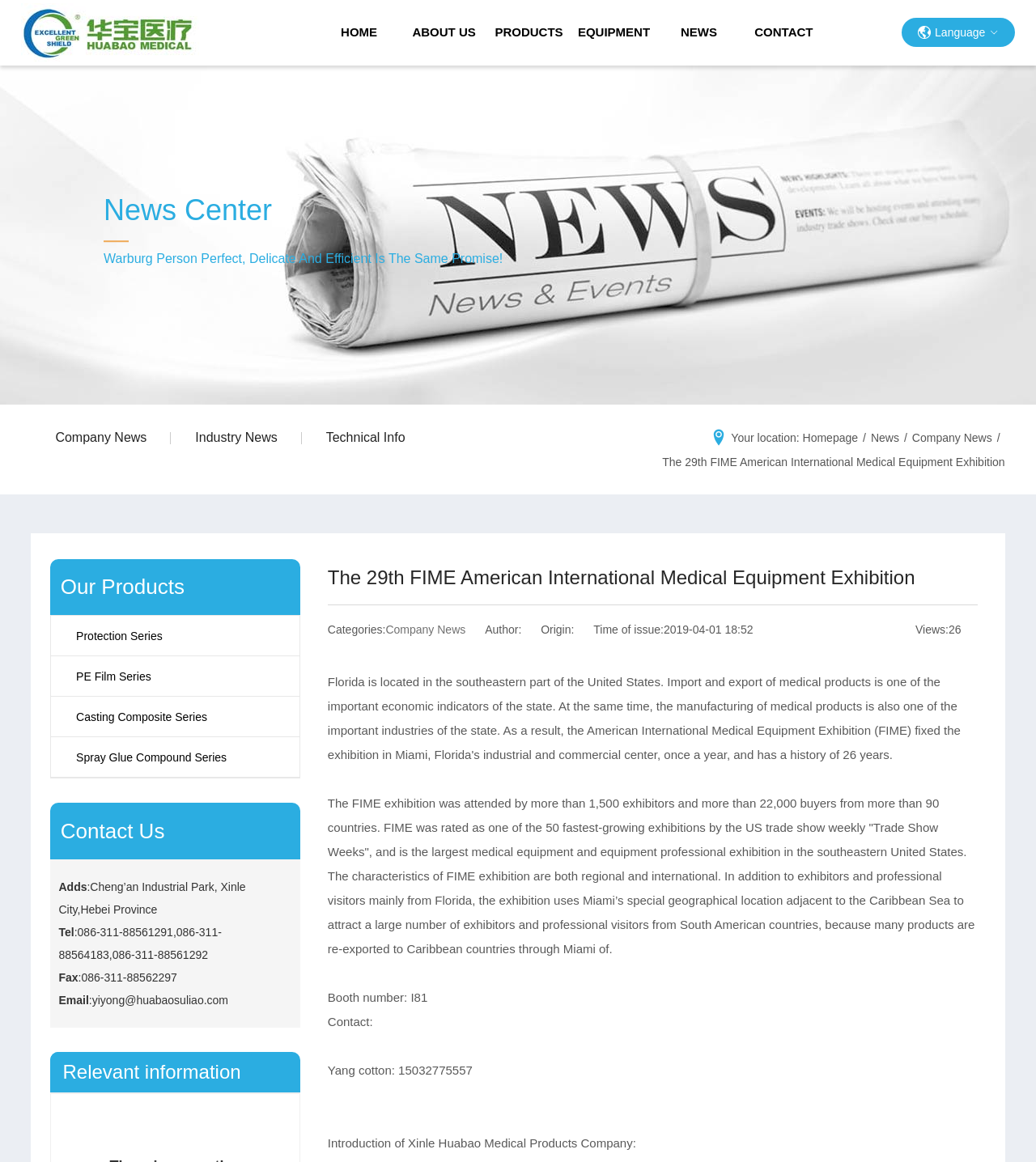Pinpoint the bounding box coordinates of the element you need to click to execute the following instruction: "Contact us through 086-311-88561291". The bounding box should be represented by four float numbers between 0 and 1, in the format [left, top, right, bottom].

[0.075, 0.797, 0.167, 0.808]